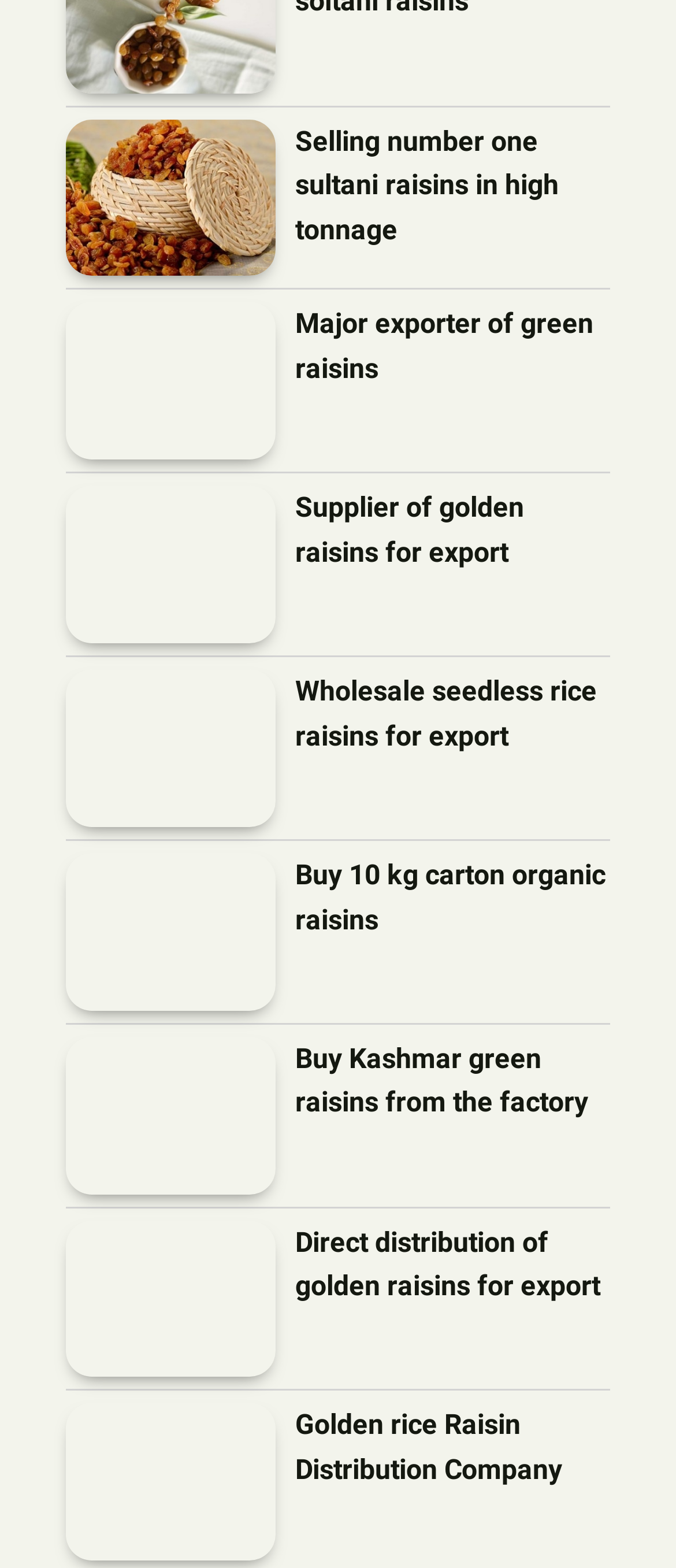Find the bounding box coordinates of the element you need to click on to perform this action: 'Buy 10 kg carton organic raisins'. The coordinates should be represented by four float values between 0 and 1, in the format [left, top, right, bottom].

[0.097, 0.544, 0.408, 0.644]